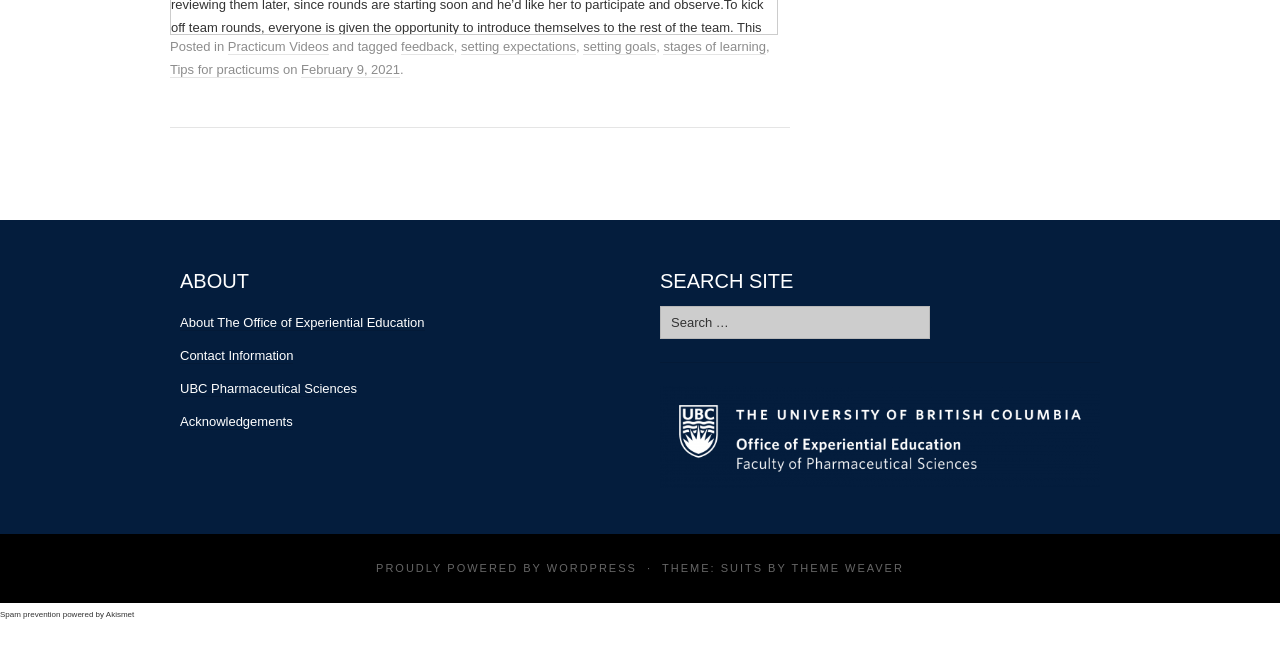What is the purpose of setting expectations during a practicum?
Answer the question with a thorough and detailed explanation.

The article mentions that setting expectations should be a discussion between the student and the practice educator at the start of the practicum. This is evident from the text 'Setting expectations should be a discussion between you and your practice educator at the start of your practicum.' which is part of the StaticText element with ID 162.